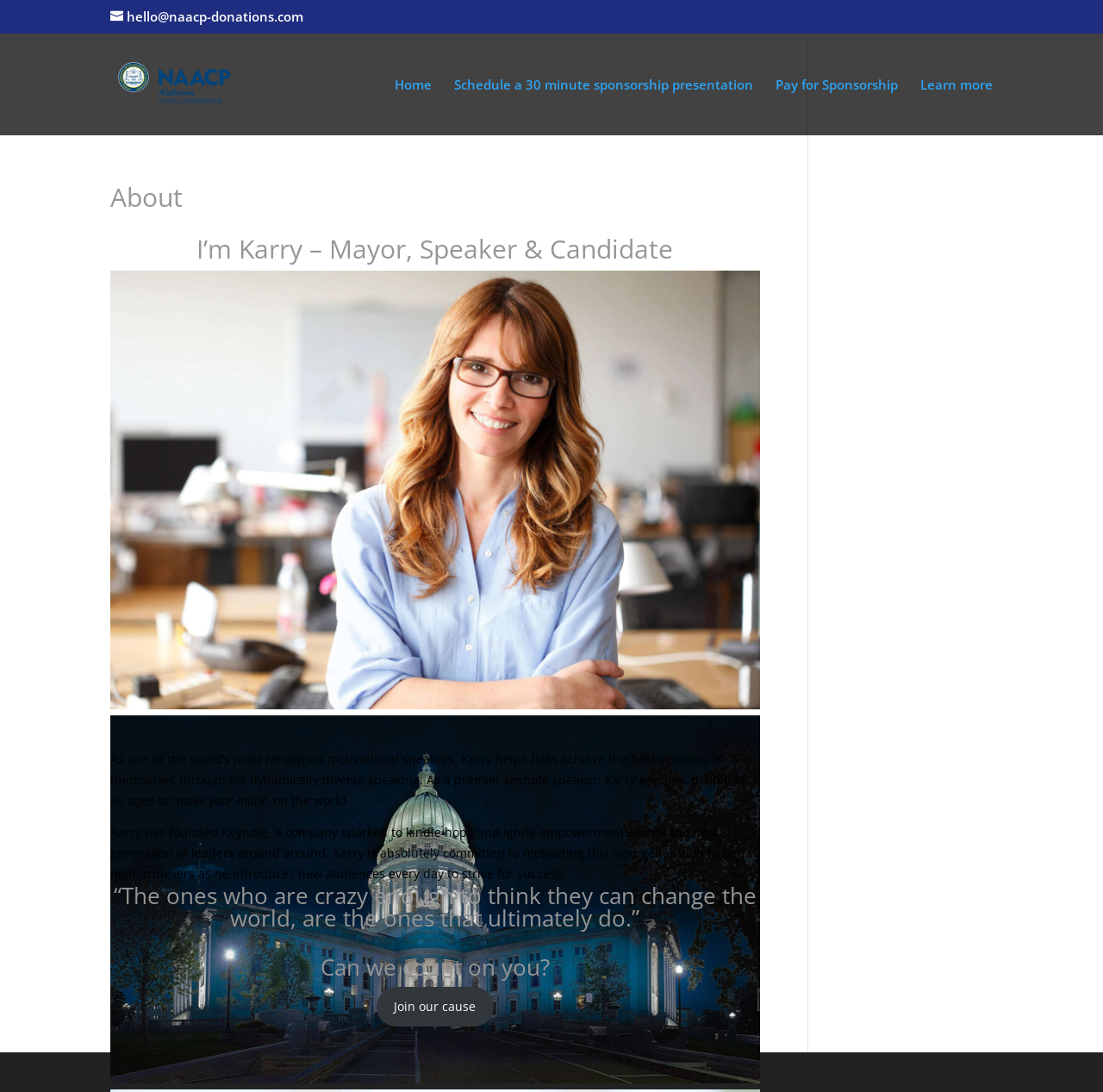Identify the bounding box coordinates of the region I need to click to complete this instruction: "open main menu".

None